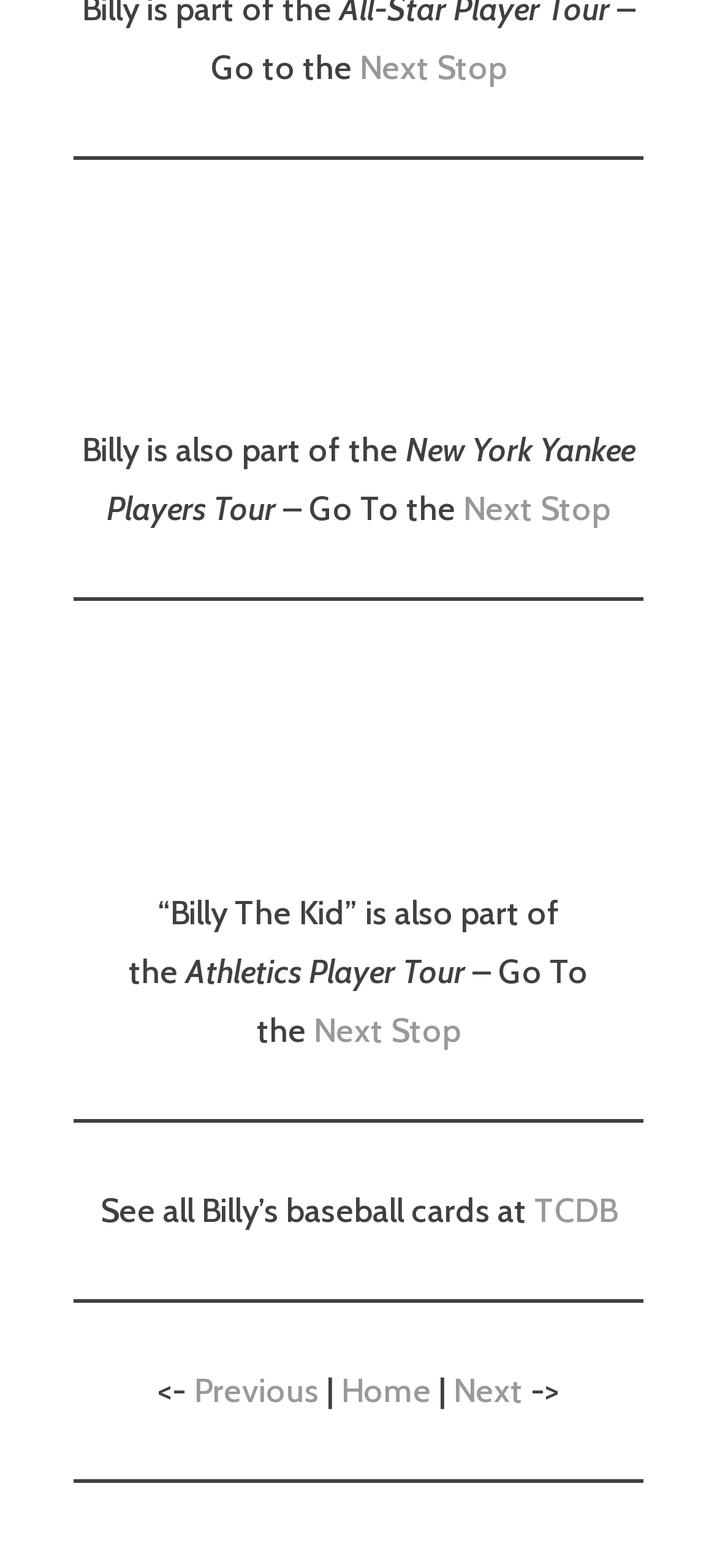Answer this question using a single word or a brief phrase:
How many horizontal separators are on the page?

5